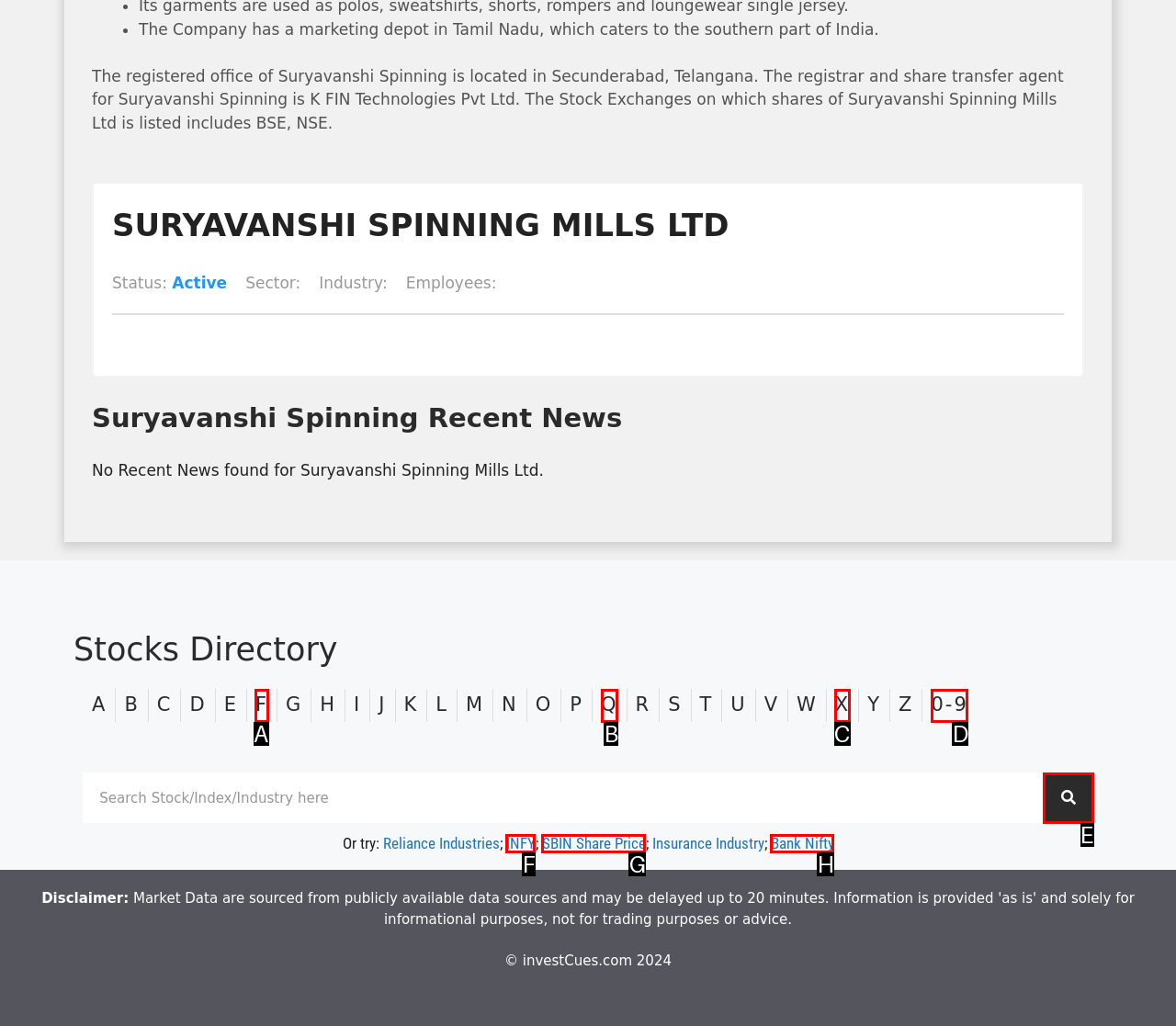Given the description: SBIN Share Price, identify the HTML element that corresponds to it. Respond with the letter of the correct option.

G